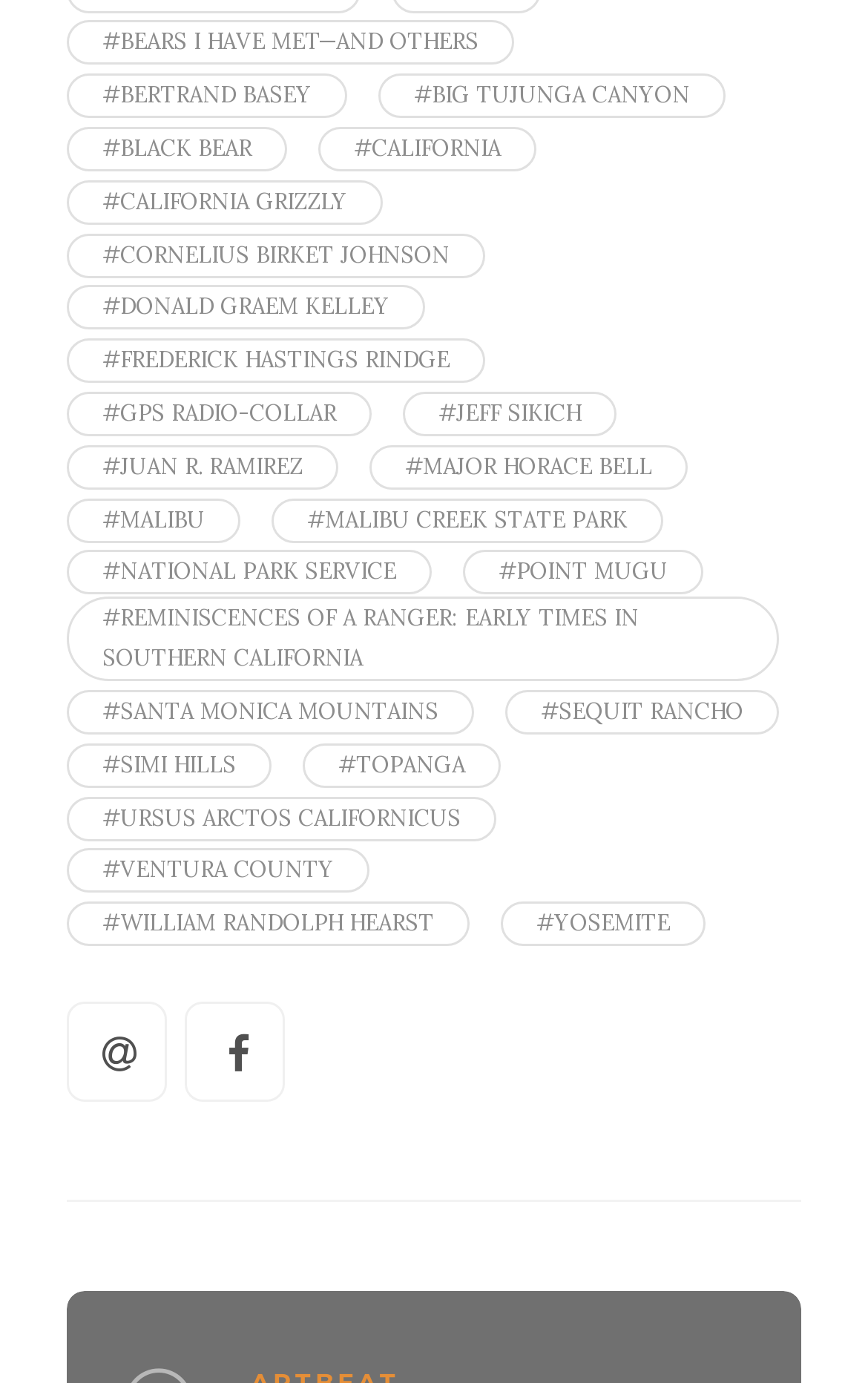Specify the bounding box coordinates of the region I need to click to perform the following instruction: "Visit the page about California Grizzly". The coordinates must be four float numbers in the range of 0 to 1, i.e., [left, top, right, bottom].

[0.077, 0.13, 0.441, 0.162]